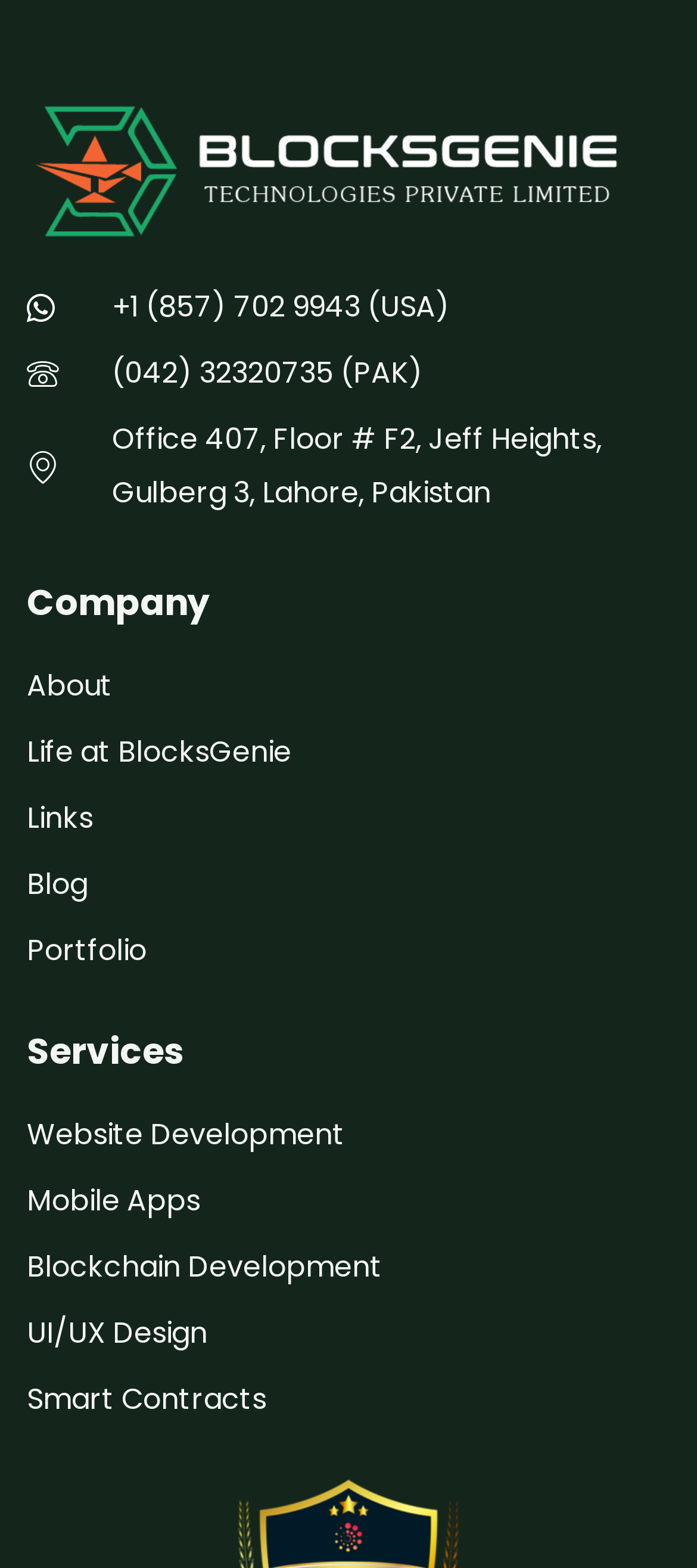Predict the bounding box coordinates of the area that should be clicked to accomplish the following instruction: "call the USA phone number". The bounding box coordinates should consist of four float numbers between 0 and 1, i.e., [left, top, right, bottom].

[0.038, 0.179, 0.962, 0.213]